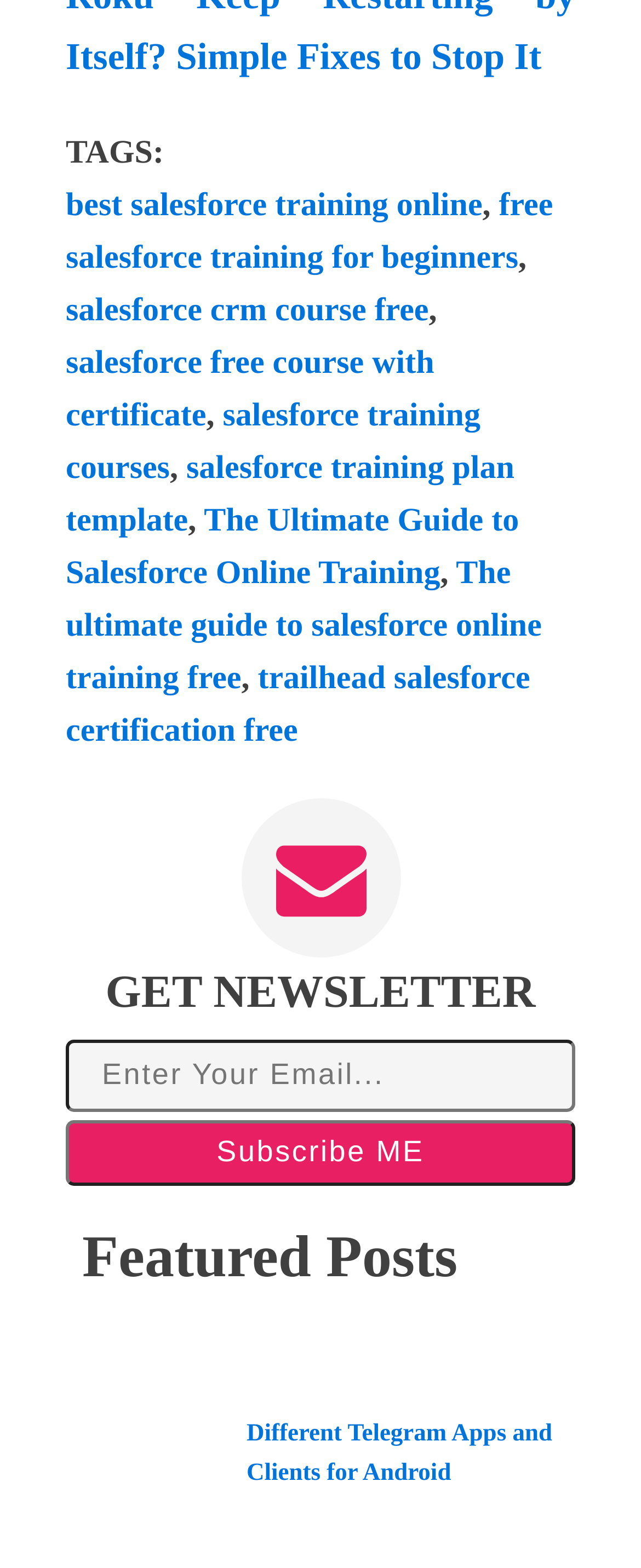Provide the bounding box coordinates of the UI element that matches the description: "Subscribe ME".

[0.103, 0.714, 0.897, 0.756]